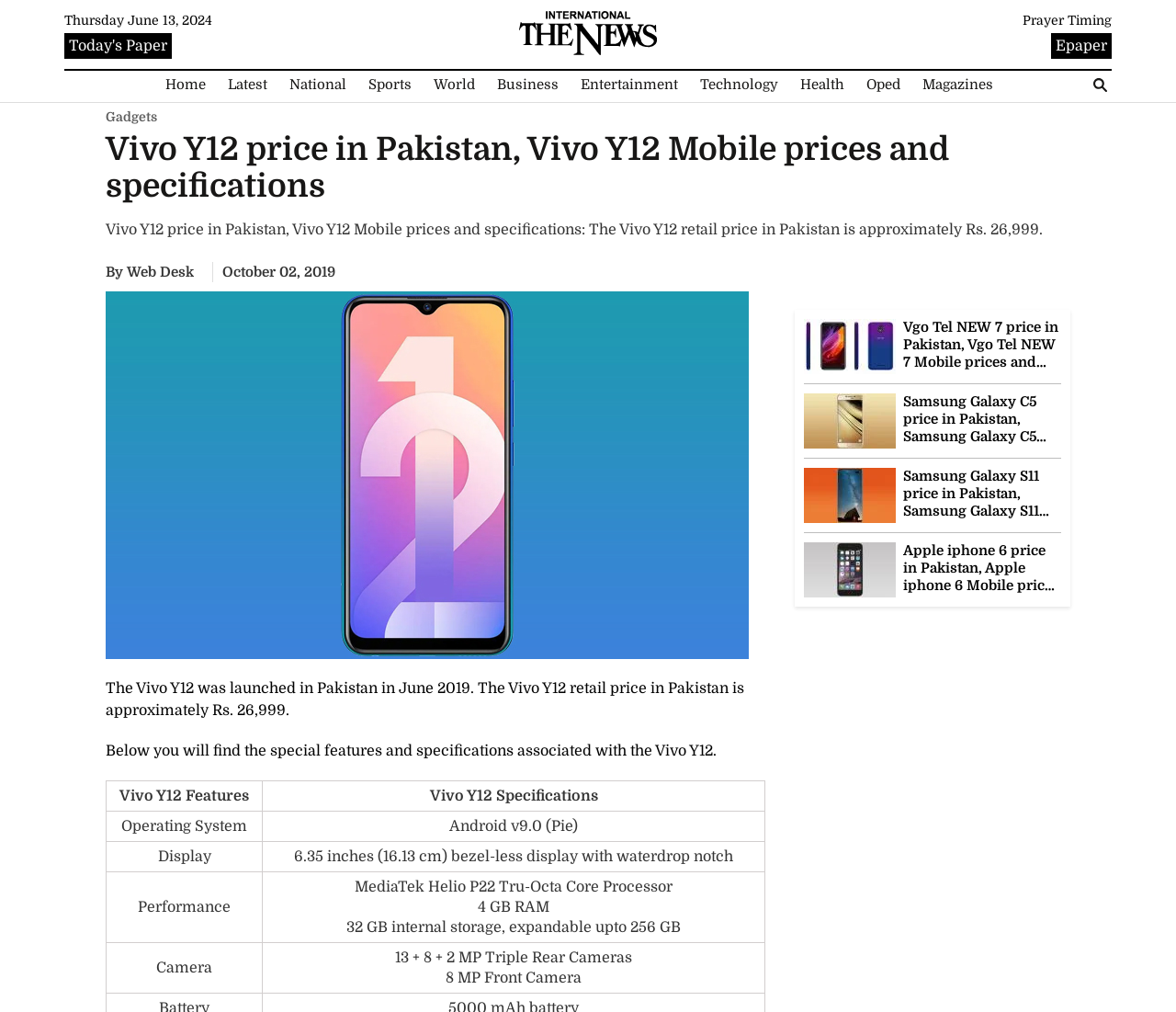What is the price of Vivo Y12 in Pakistan?
Using the screenshot, give a one-word or short phrase answer.

Rs. 26,999